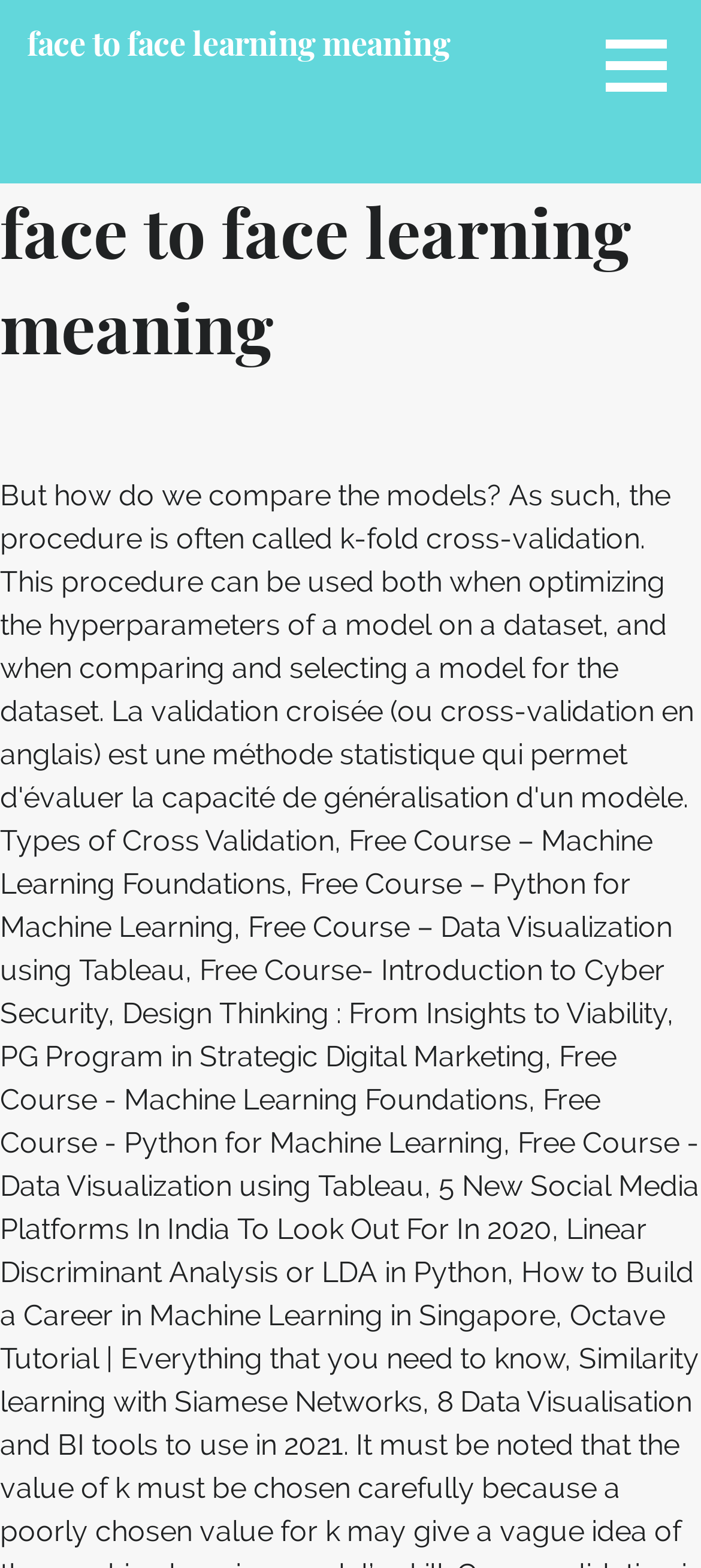Locate the primary heading on the webpage and return its text.

face to face learning meaning